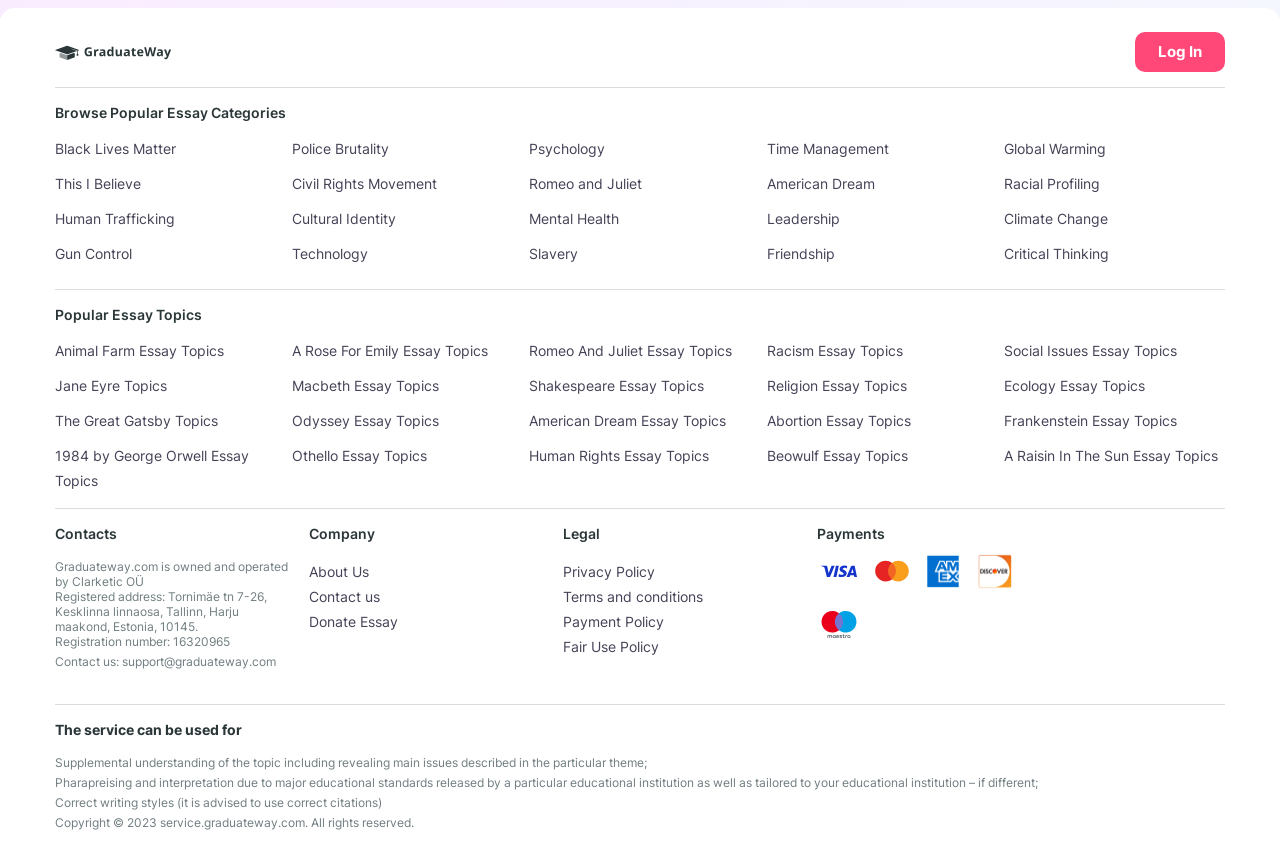Determine the bounding box coordinates for the area that needs to be clicked to fulfill this task: "Click on the 'Log In' button". The coordinates must be given as four float numbers between 0 and 1, i.e., [left, top, right, bottom].

[0.905, 0.049, 0.939, 0.071]